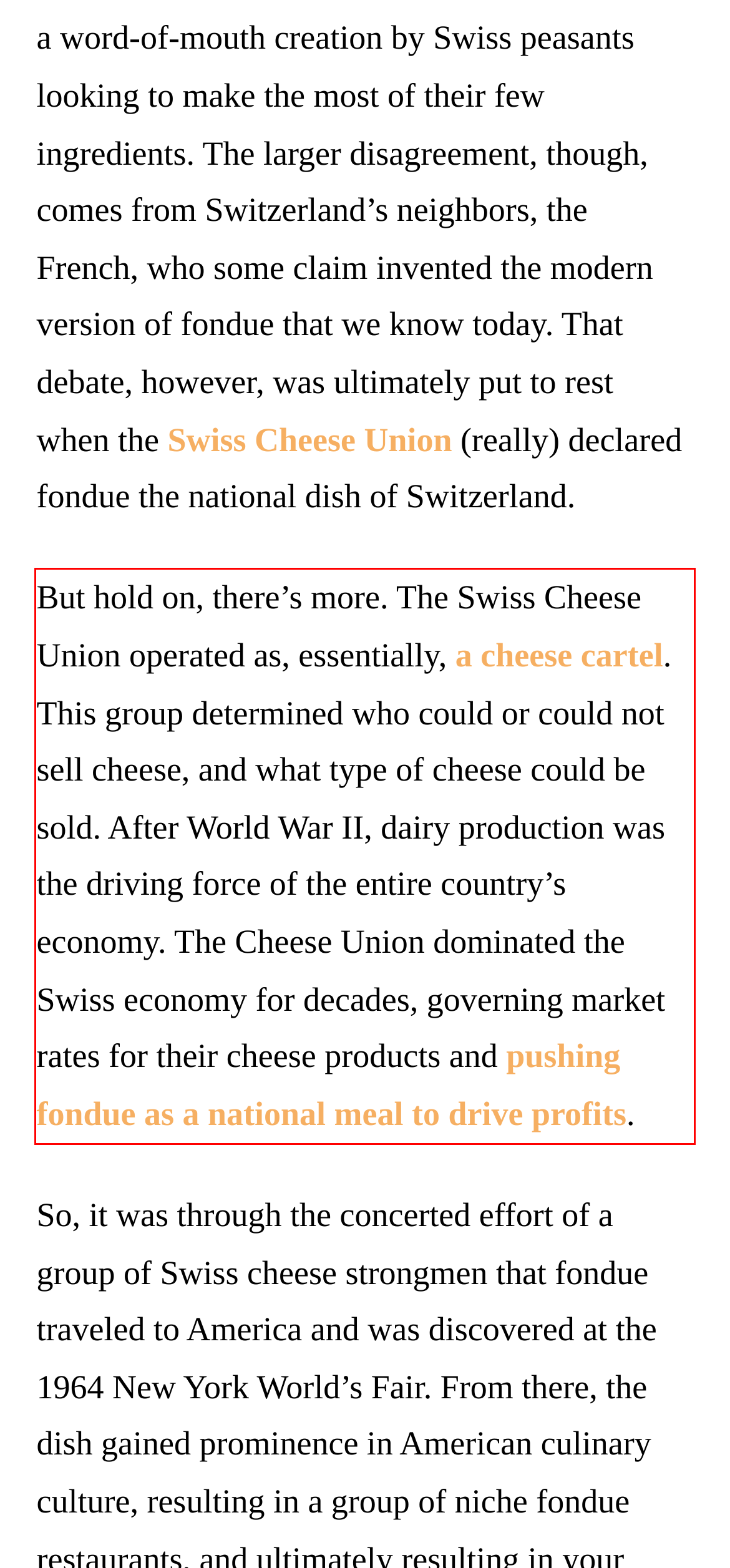Within the provided webpage screenshot, find the red rectangle bounding box and perform OCR to obtain the text content.

But hold on, there’s more. The Swiss Cheese Union operated as, essentially, a cheese cartel. This group determined who could or could not sell cheese, and what type of cheese could be sold. After World War II, dairy production was the driving force of the entire country’s economy. The Cheese Union dominated the Swiss economy for decades, governing market rates for their cheese products and pushing fondue as a national meal to drive profits.